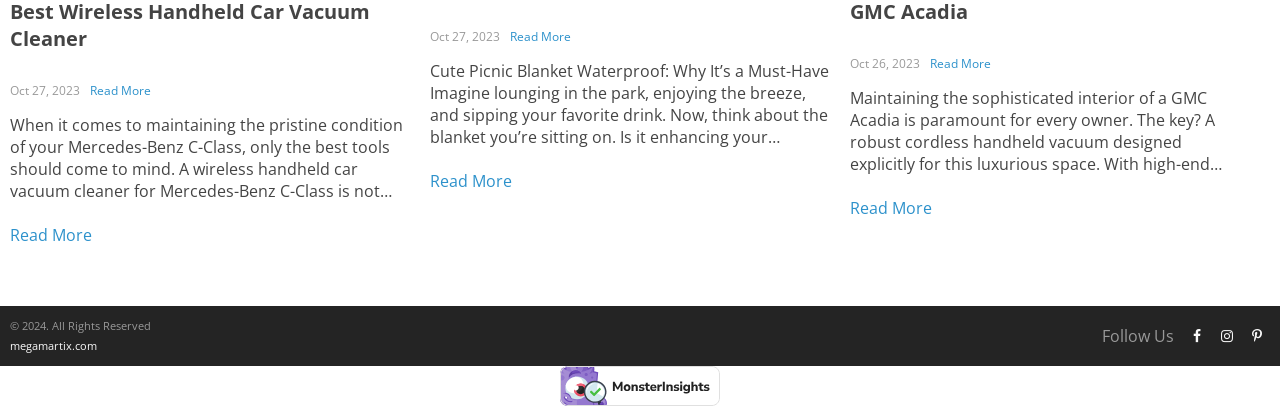Can you find the bounding box coordinates for the element that needs to be clicked to execute this instruction: "Explore cordless handheld vacuum for GMC Acadia"? The coordinates should be given as four float numbers between 0 and 1, i.e., [left, top, right, bottom].

[0.664, 0.212, 0.977, 0.431]